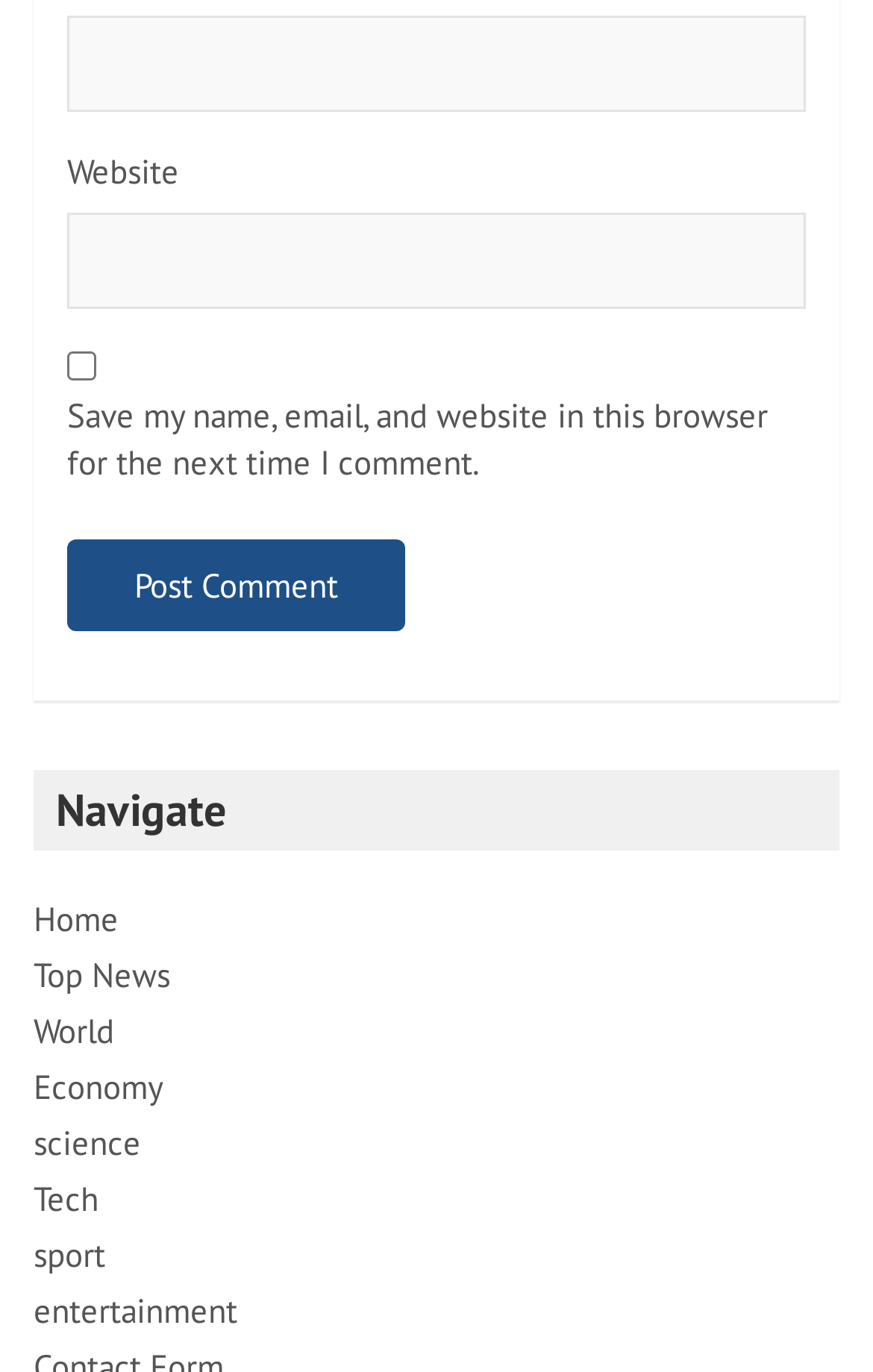How many links are available under 'Navigate'?
Look at the image and answer with only one word or phrase.

8